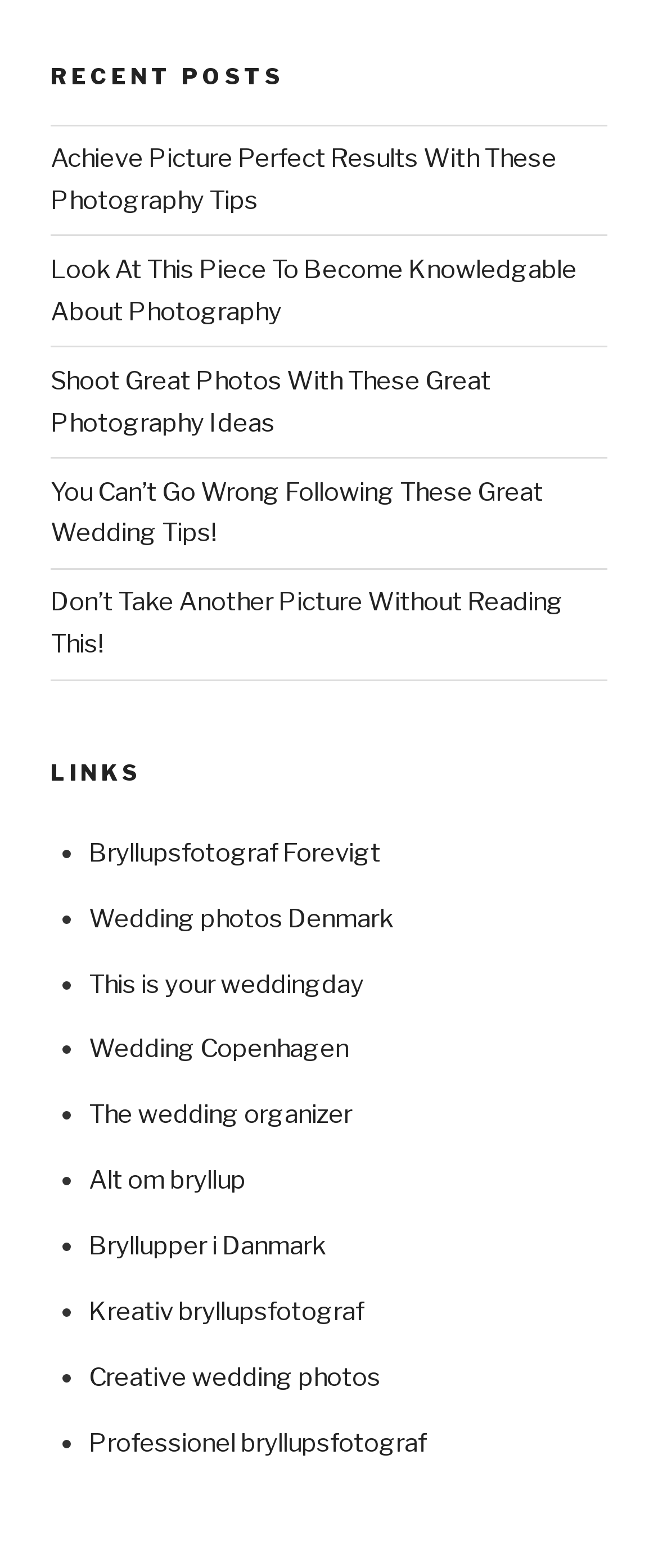Answer this question in one word or a short phrase: What is the category of the first link?

Photography